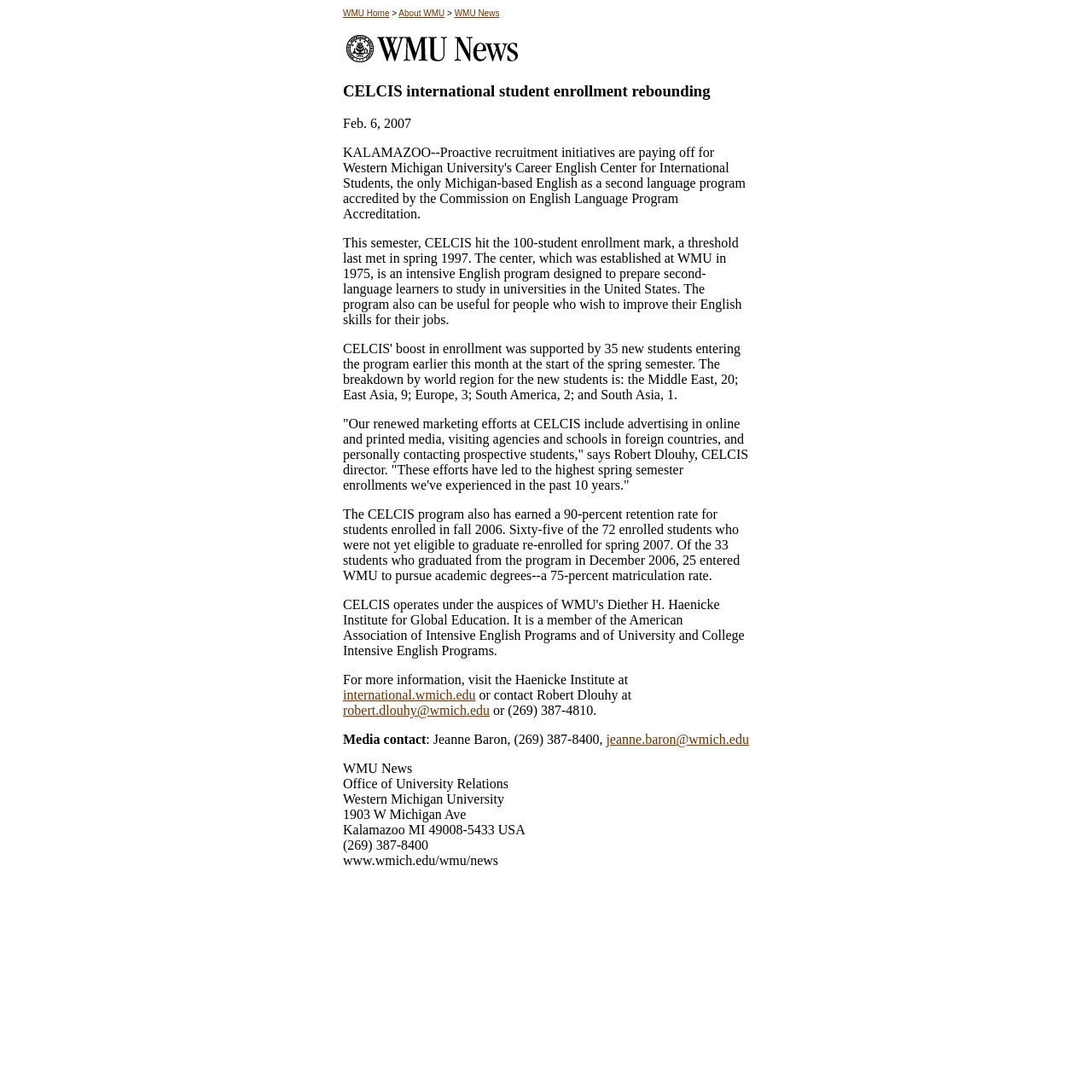Convey a detailed summary of the webpage, mentioning all key elements.

The webpage is about WMU News, specifically an article titled "CELCIS international student enrollment rebounding". At the top, there is a navigation menu with three links: "WMU Home", "About WMU", and "WMU News". Below the navigation menu, there is a heading with the article title, followed by a date "Feb. 6, 2007".

The main content of the article is divided into several paragraphs. The first paragraph explains that CELCIS, an intensive English program, has reached a 100-student enrollment mark, a threshold last met in spring 1997. The program is designed to prepare second-language learners to study in universities in the United States.

The second paragraph quotes Robert Dlouhy, CELCIS director, discussing the program's marketing efforts and their impact on enrollment. The third paragraph highlights the program's 90-percent retention rate and 75-percent matriculation rate.

At the bottom of the article, there are contact details for more information, including a link to the Haenicke Institute and contact information for Robert Dlouhy. There is also a media contact section with contact information for Jeanne Baron.

On the right side of the article, there is an image with the text "WMU News". The webpage also includes the university's address, phone number, and website URL at the bottom.